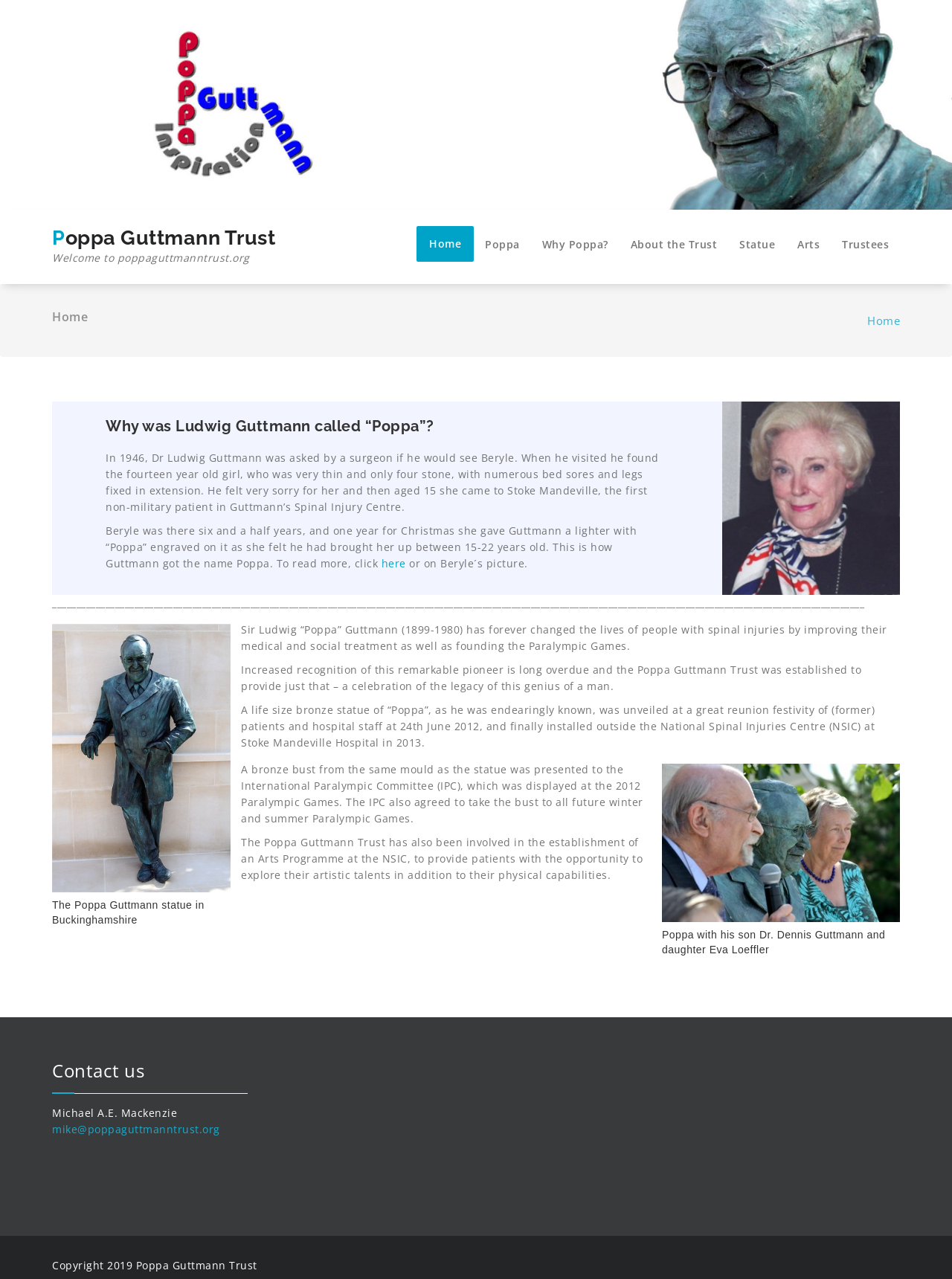Show the bounding box coordinates for the element that needs to be clicked to execute the following instruction: "Read more about why Ludwig Guttmann was called 'Poppa'". Provide the coordinates in the form of four float numbers between 0 and 1, i.e., [left, top, right, bottom].

[0.4, 0.435, 0.426, 0.446]